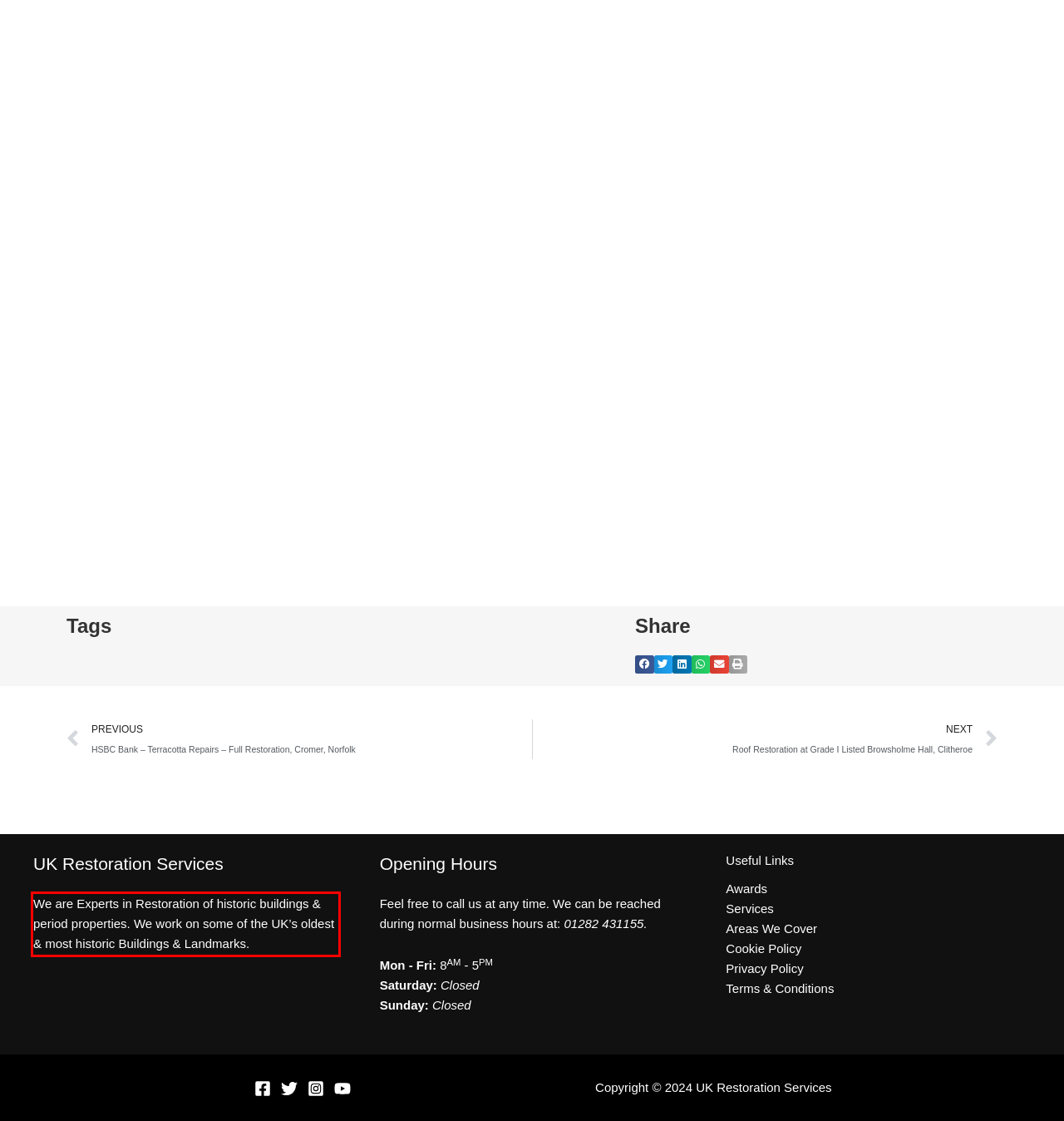Given a webpage screenshot with a red bounding box, perform OCR to read and deliver the text enclosed by the red bounding box.

We are Experts in Restoration of historic buildings & period properties. We work on some of the UK’s oldest & most historic Buildings & Landmarks.